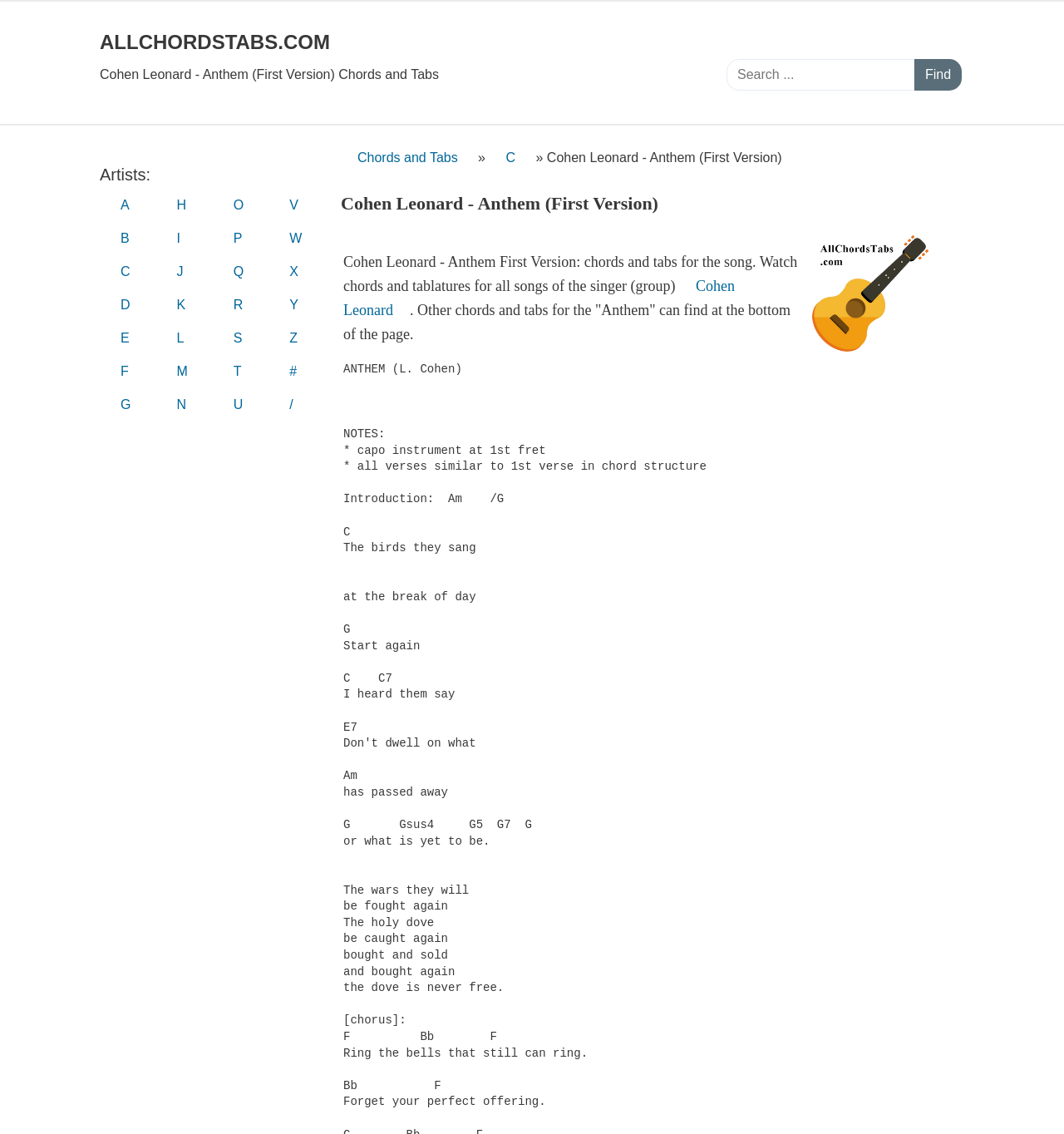Determine the bounding box coordinates for the HTML element described here: "Chords and Tabs".

[0.32, 0.132, 0.446, 0.145]